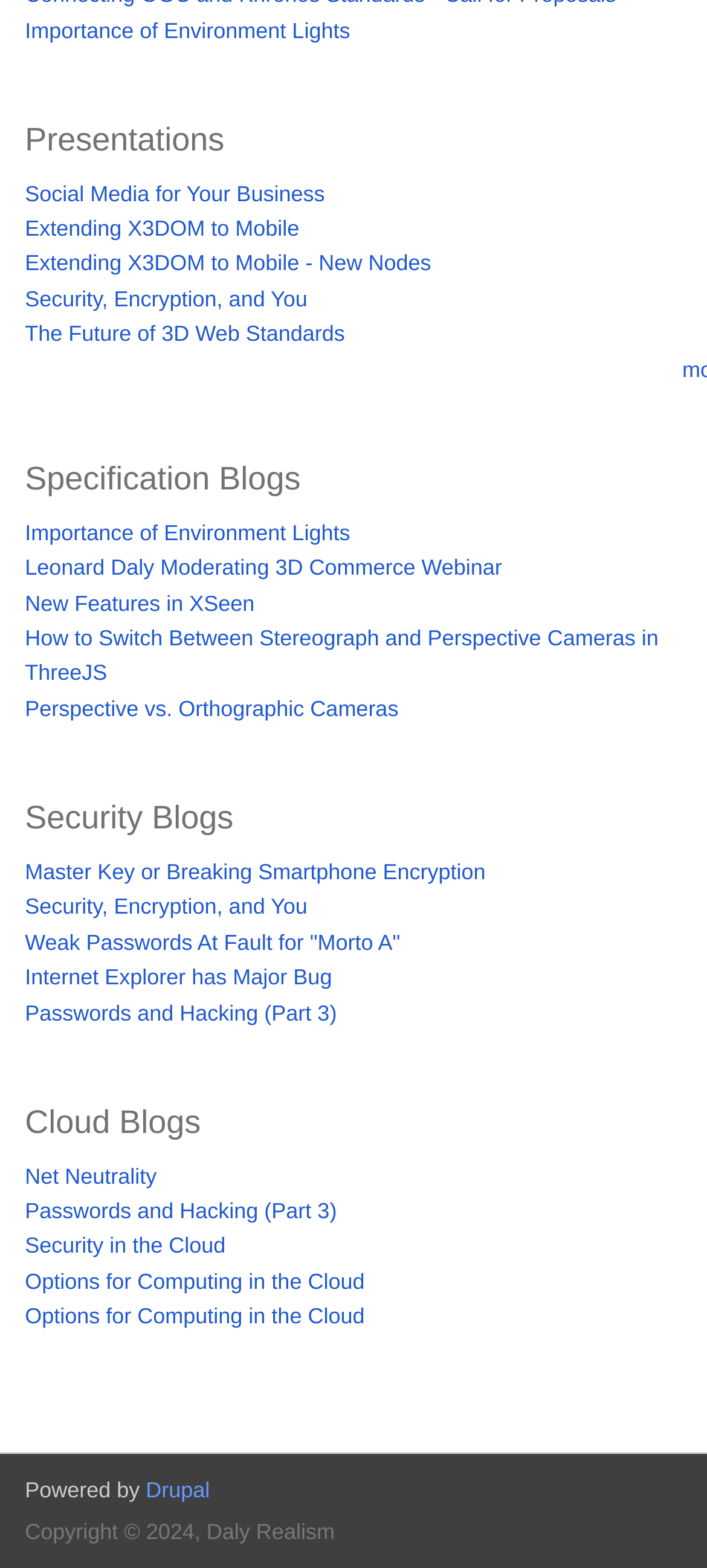What is the first link on the webpage?
Based on the image, give a concise answer in the form of a single word or short phrase.

Importance of Environment Lights